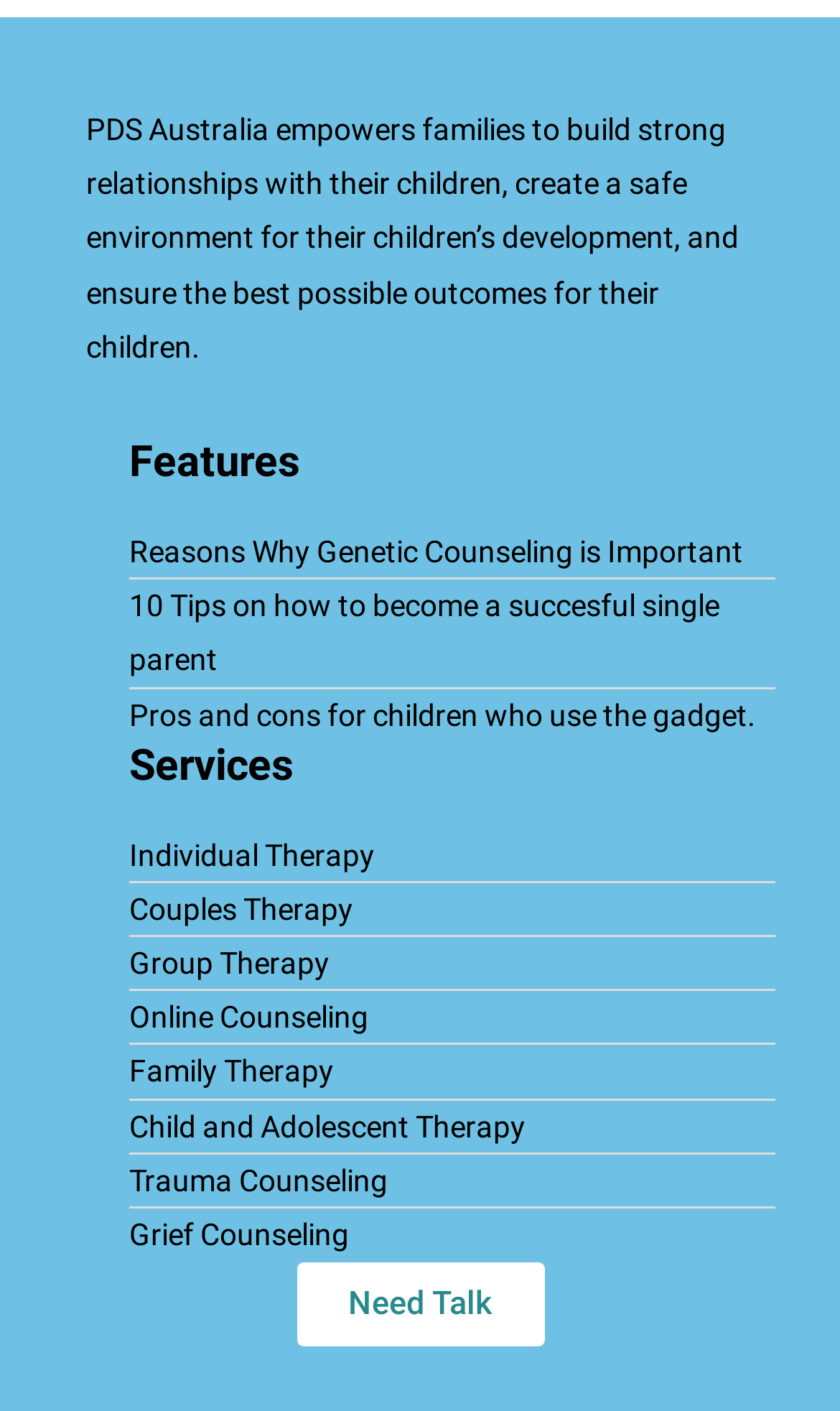What is the topic of the first link under 'Features'?
Please use the image to provide an in-depth answer to the question.

The first link under the 'Features' heading has the text 'Reasons Why Genetic Counseling is Important', indicating that the topic of this link is Genetic Counseling.